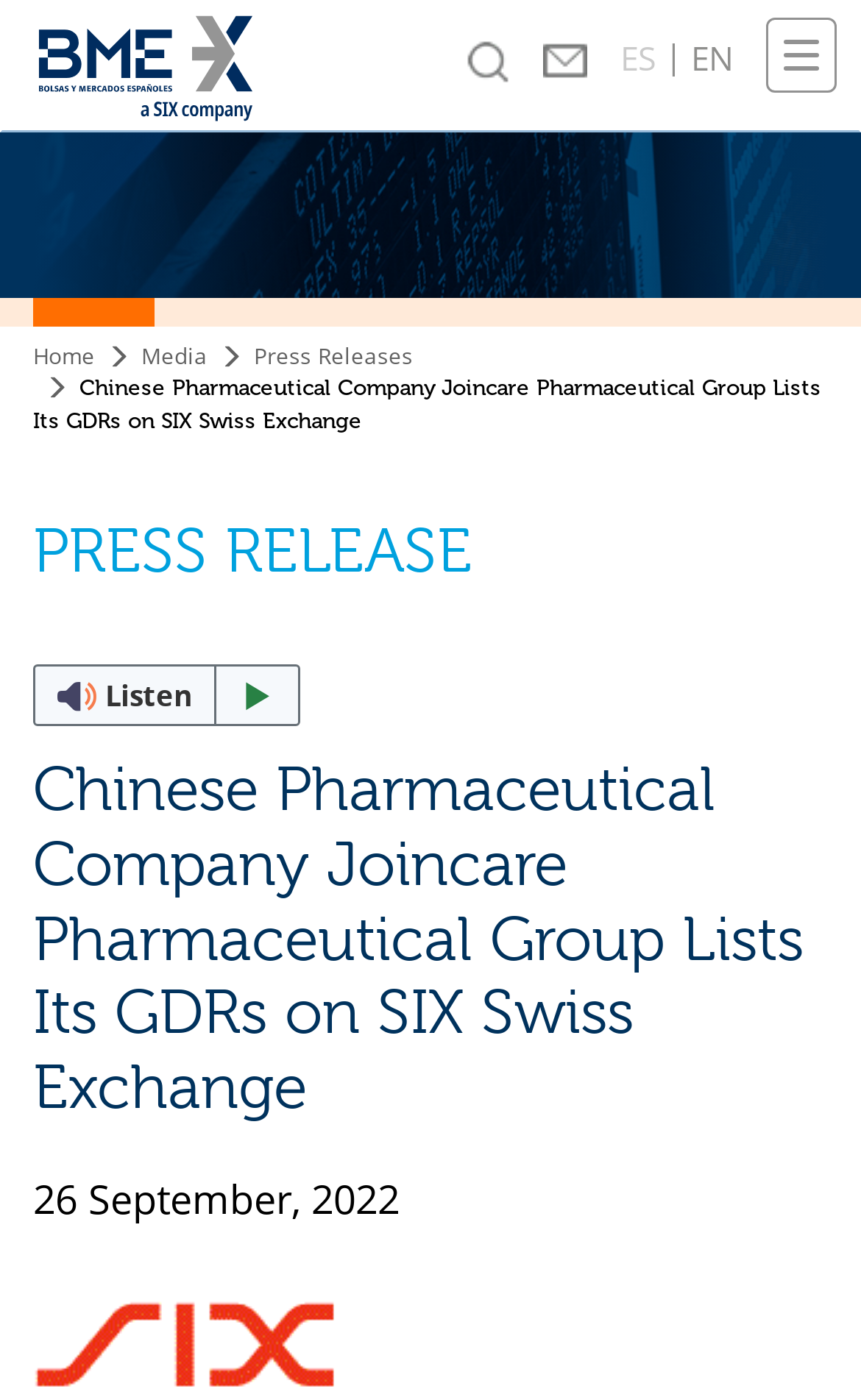Using the provided description ES | ENEspañol, find the bounding box coordinates for the UI element. Provide the coordinates in (top-left x, top-left y, bottom-right x, bottom-right y) format, ensuring all values are between 0 and 1.

[0.721, 0.0, 0.89, 0.093]